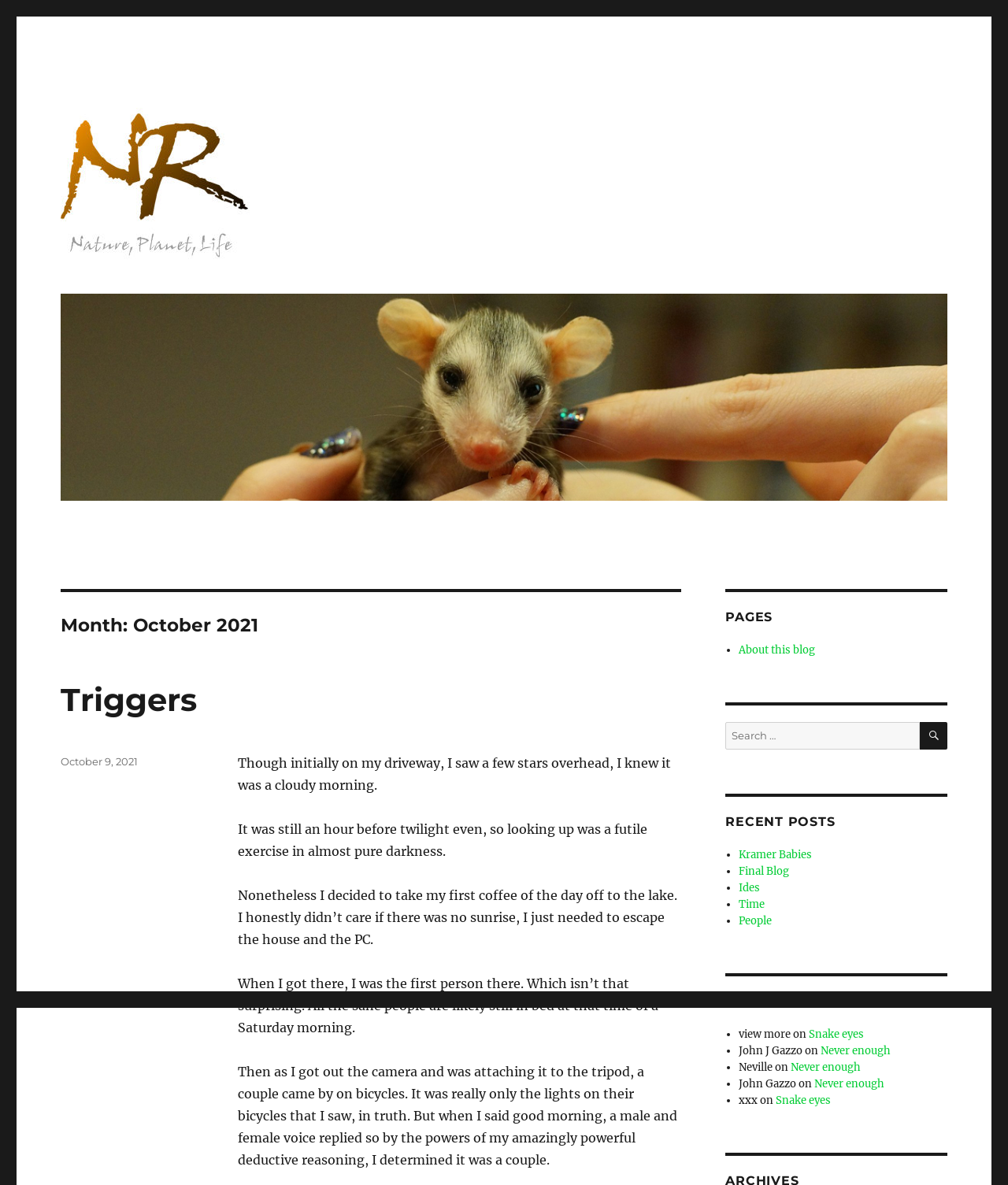Explain the webpage's layout and main content in detail.

The webpage is a blog page titled "October 2021 – Page 2 – Neville Ronan Blog". At the top, there is a header section with a link to the blog's homepage, accompanied by an image. Below the header, there is a navigation menu with links to different sections of the blog, including "Triggers" and a search bar.

The main content of the page is a blog post titled "Month: October 2021". The post is divided into several paragraphs, describing the author's experience of going to a lake on a Saturday morning. The text is written in a conversational tone, with the author sharing their thoughts and observations about the surroundings.

To the right of the main content, there are several sections, including "PAGES", "RECENT POSTS", and "RECENT COMMENTS". The "PAGES" section has a link to "About this blog". The "RECENT POSTS" section lists several recent blog posts, including "Kramer Babies", "Final Blog", and "Ides". The "RECENT COMMENTS" section lists several recent comments on the blog, including comments from users named "John J Gazzo", "Neville", and "xxx".

At the bottom of the page, there is a footer section with a link to a specific blog post dated "October 9, 2021".